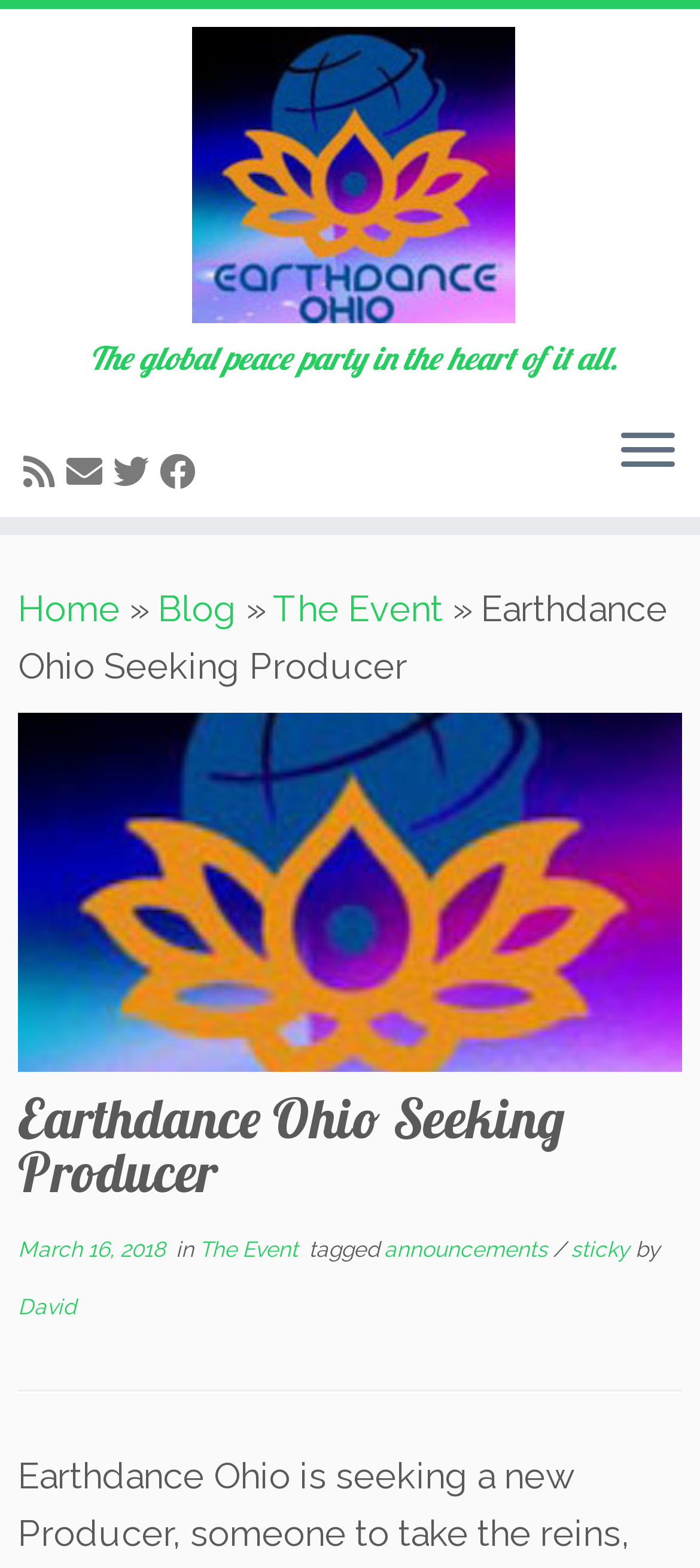Offer a detailed explanation of the webpage layout and contents.

The webpage is about Earthdance Ohio seeking a producer. At the top left, there is an image with the text "Back Home". Below it, there are four social media links: "Subscribe to my rss feed", "E-mail", "Follow me on Twitter", and "Follow me on Facebook", aligned horizontally. 

To the right of these links, there is a button "Open the menu". Below the image, there is a navigation menu with links to "Home", "Blog", and "The Event". The title "Earthdance Ohio Seeking Producer" is displayed prominently, with a link to the same title below it. 

The main content of the page is a blog post with the same title, which is a heading. The post is dated "March 16, 2018", and it is categorized under "The Event" and tagged with "announcements" and "sticky". The author of the post is "David". The post content is not provided in the accessibility tree, but it is likely to be a description of the producer position being sought.